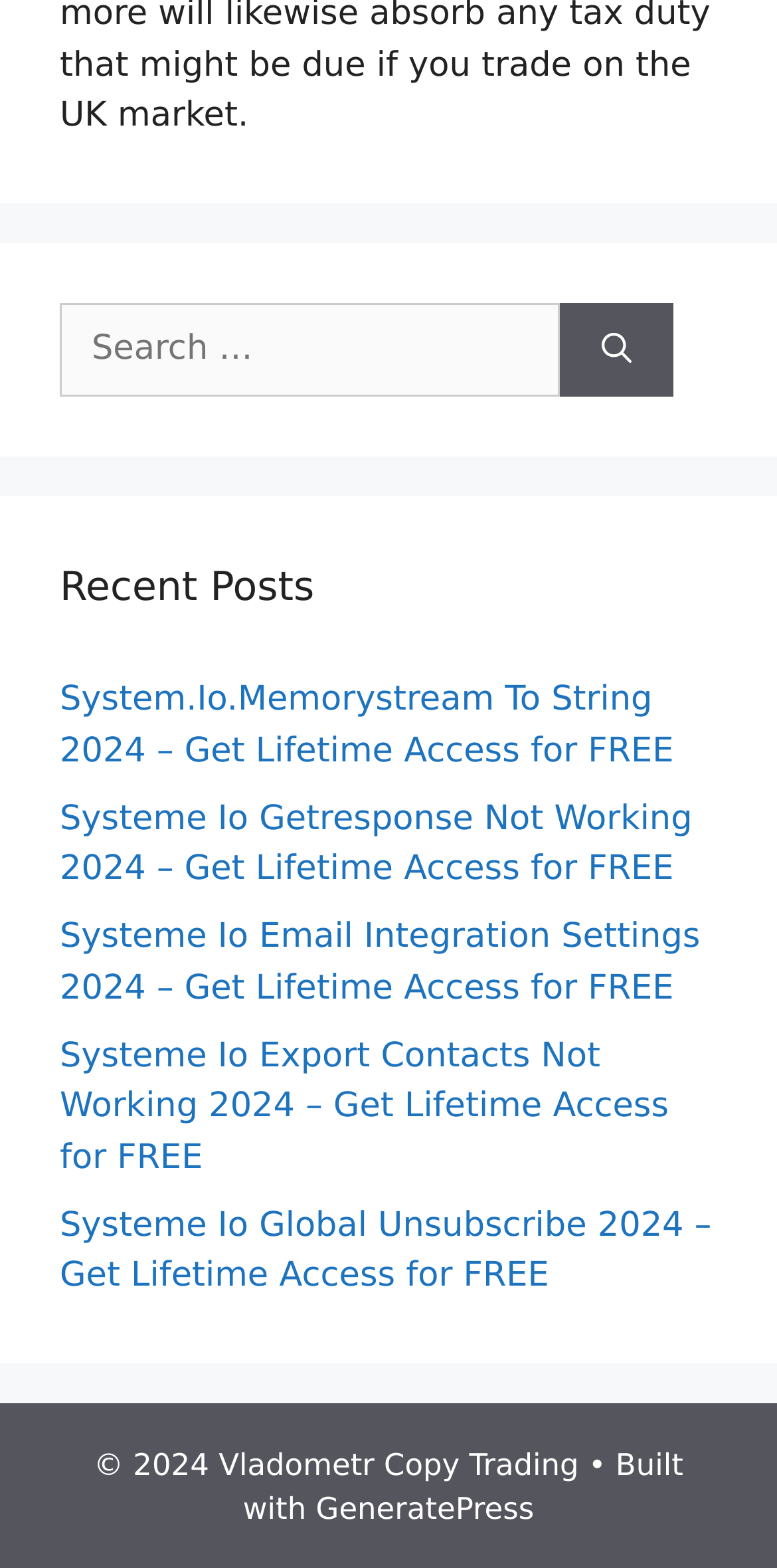Point out the bounding box coordinates of the section to click in order to follow this instruction: "View 'System.Io.Memorystream To String 2024 – Get Lifetime Access for FREE'".

[0.077, 0.434, 0.867, 0.492]